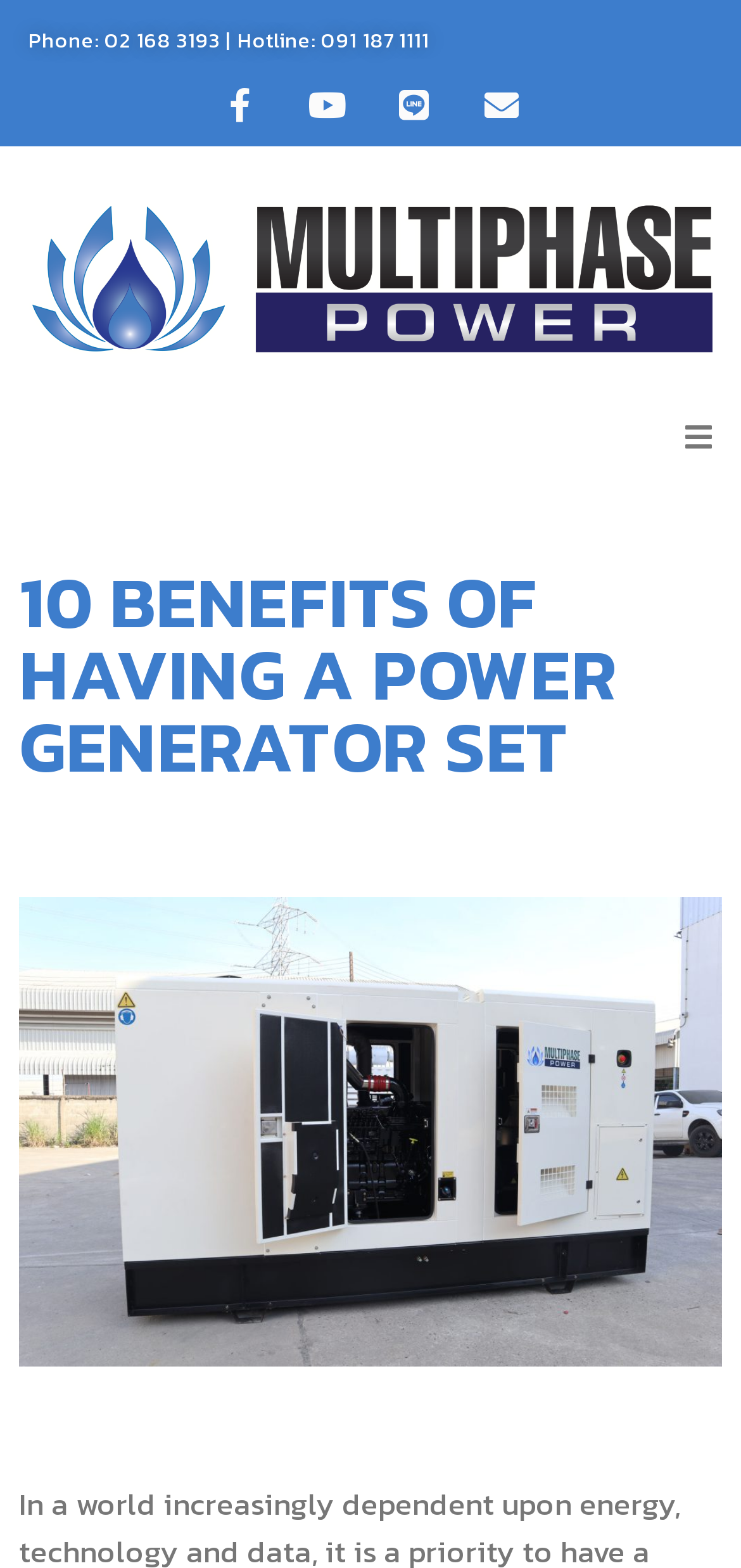Determine the bounding box coordinates (top-left x, top-left y, bottom-right x, bottom-right y) of the UI element described in the following text: Facebook-f

[0.3, 0.056, 0.346, 0.078]